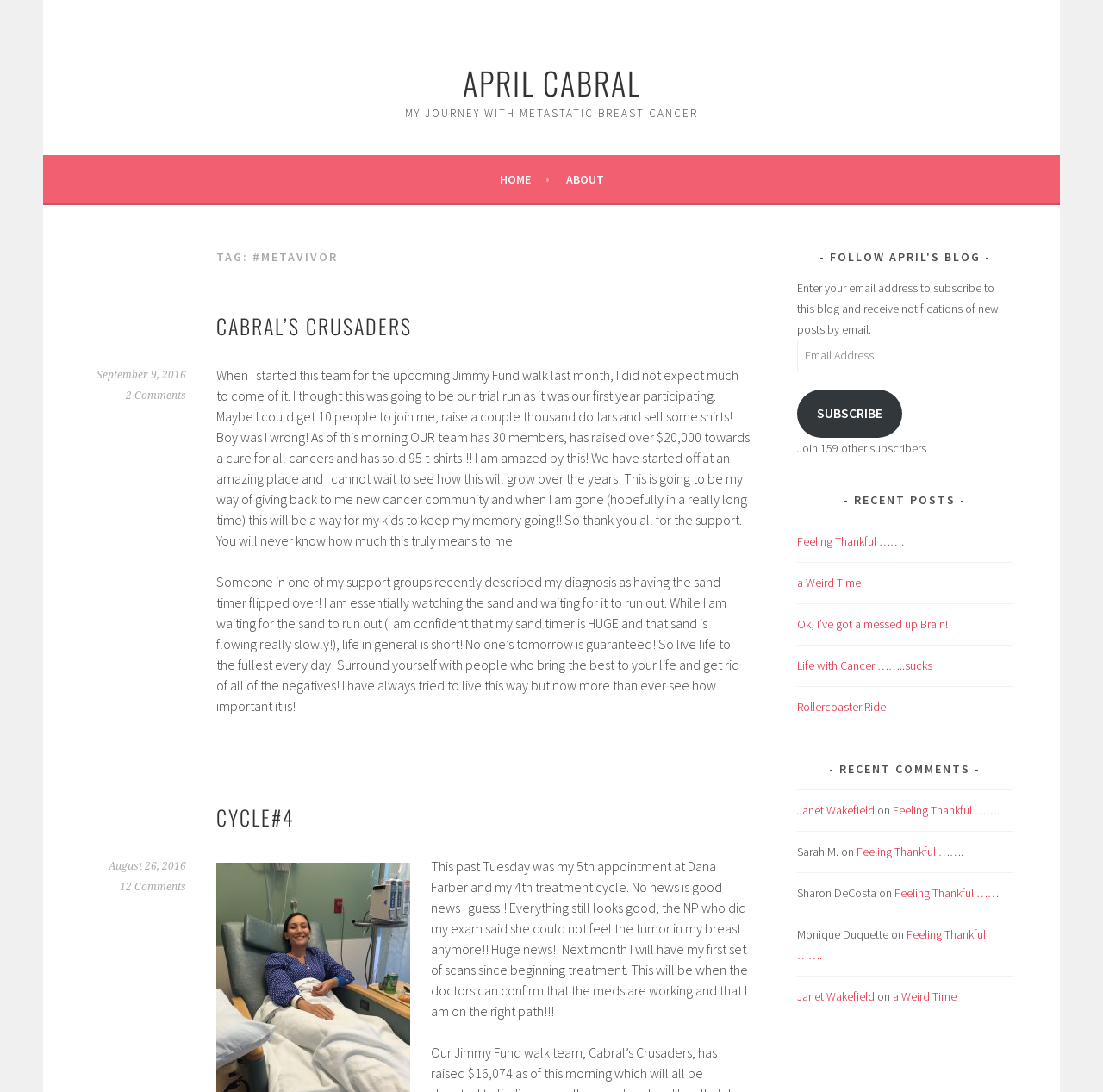Please identify the coordinates of the bounding box for the clickable region that will accomplish this instruction: "Click the 'APRIL CABRAL' link".

[0.419, 0.054, 0.581, 0.096]